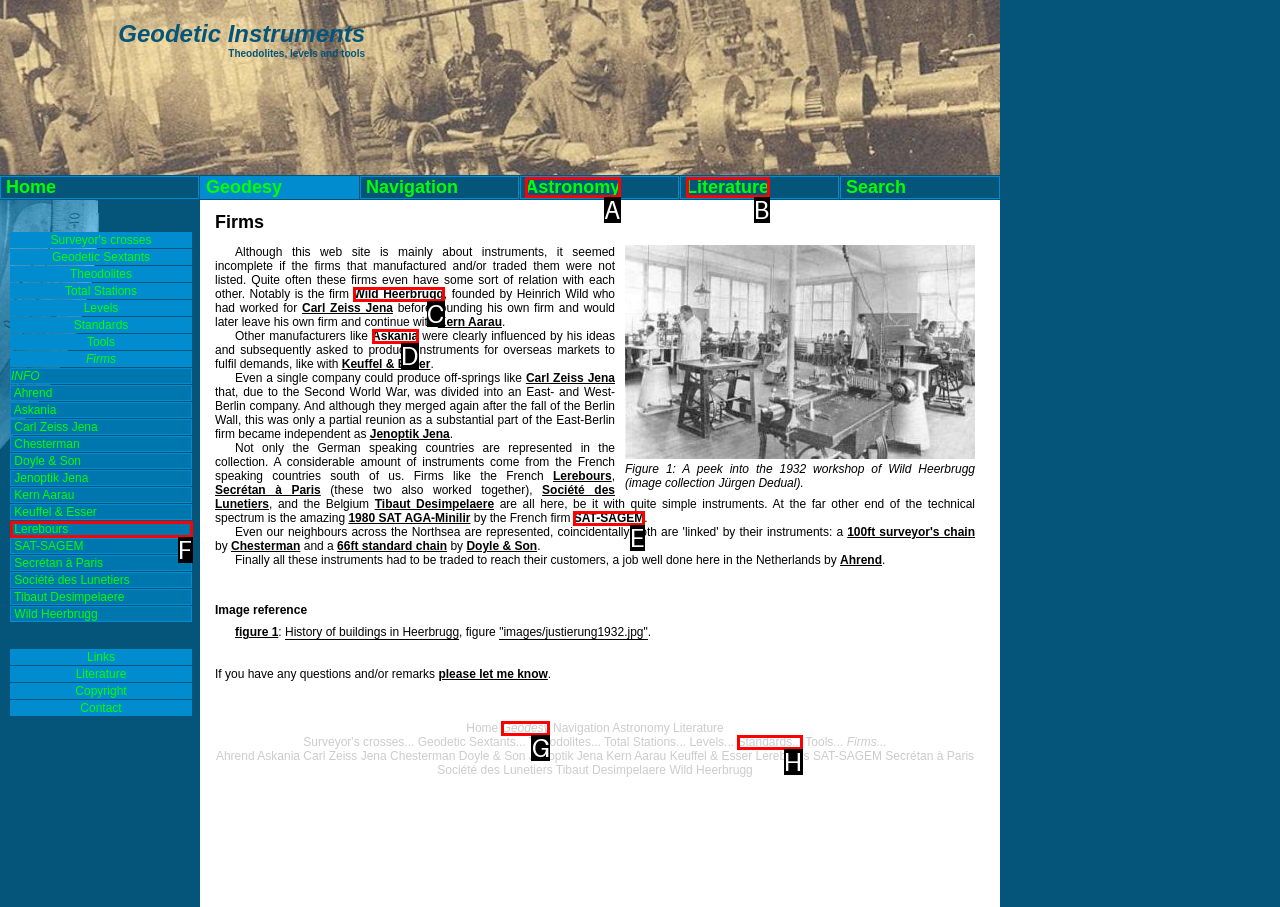Given the task: Read about 'Wild Heerbrugg', tell me which HTML element to click on.
Answer with the letter of the correct option from the given choices.

C